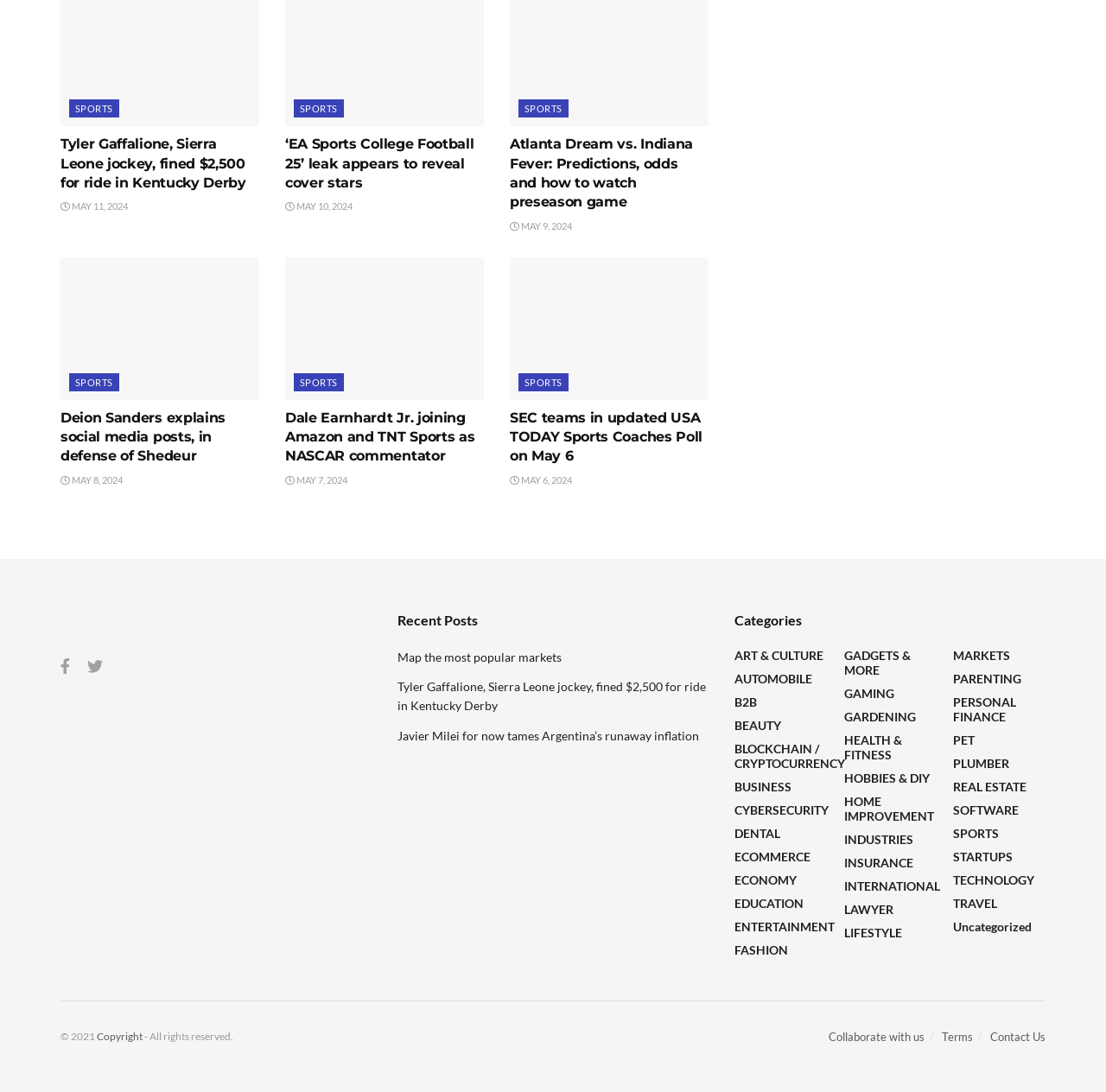Highlight the bounding box of the UI element that corresponds to this description: "Contact Us".

None